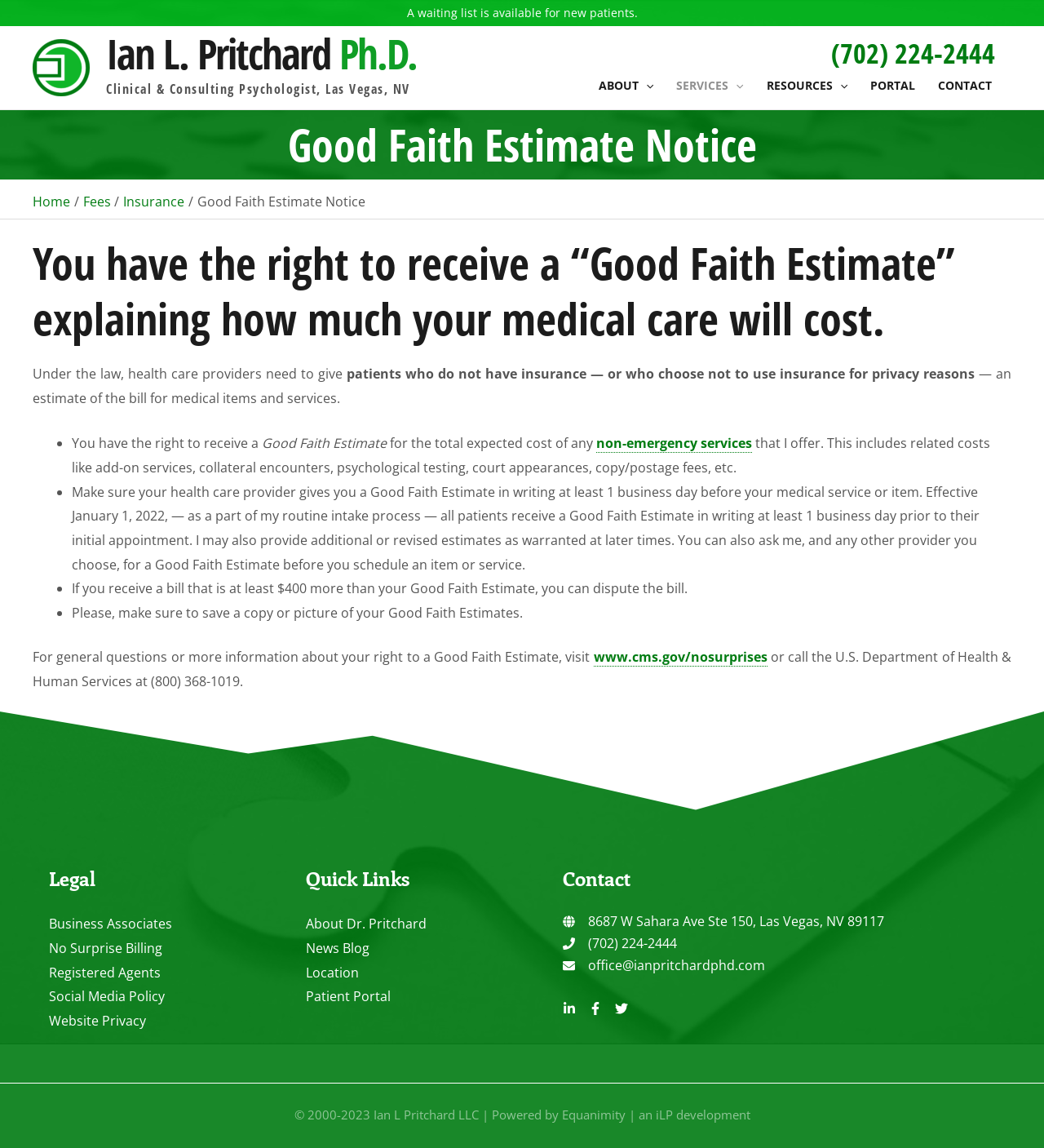Highlight the bounding box coordinates of the element you need to click to perform the following instruction: "View the 'Fees' page."

[0.079, 0.168, 0.106, 0.183]